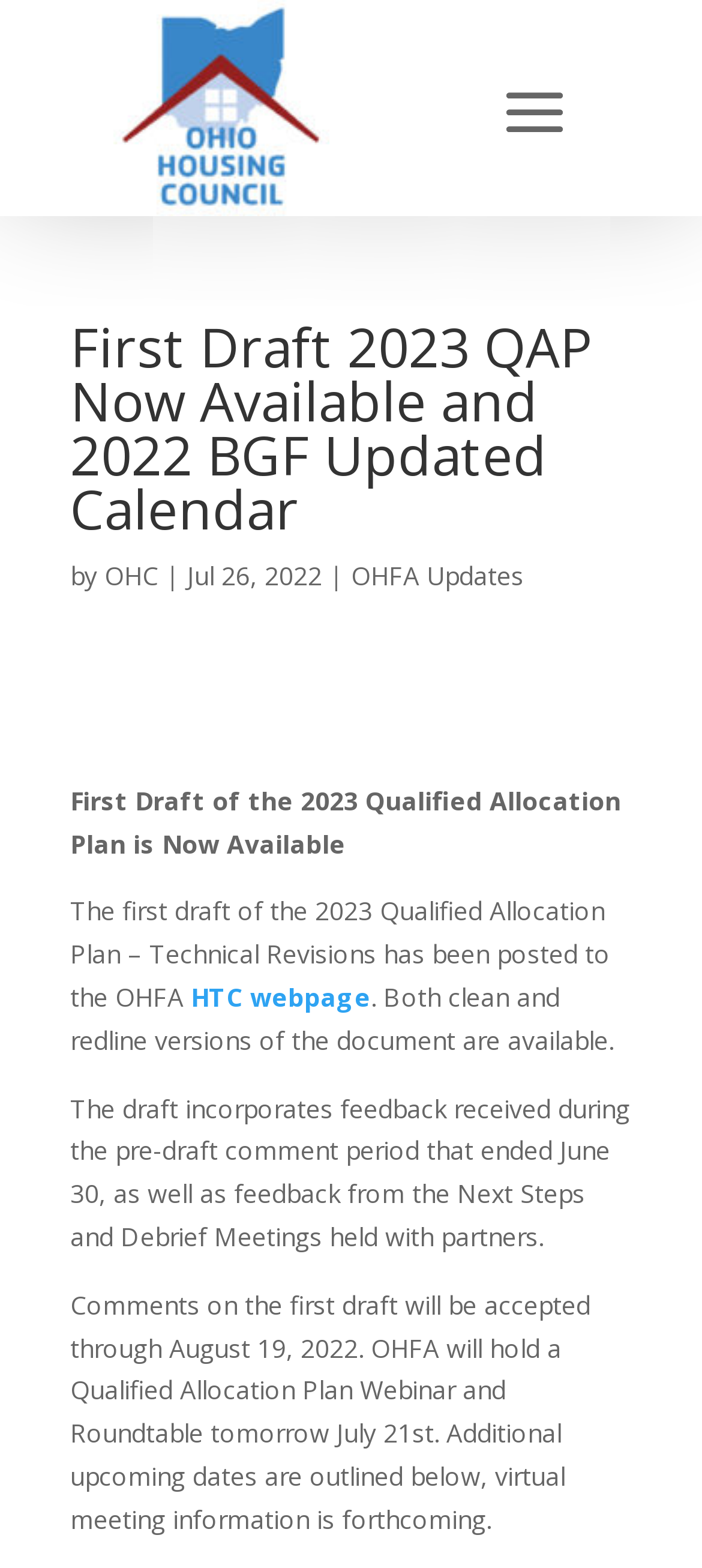What is the date of the Qualified Allocation Plan Webinar and Roundtable?
Refer to the image and offer an in-depth and detailed answer to the question.

I found the answer by reading the text in the webpage, specifically the sentence 'OHFA will hold a Qualified Allocation Plan Webinar and Roundtable tomorrow July 21st.' which indicates the date of the event.